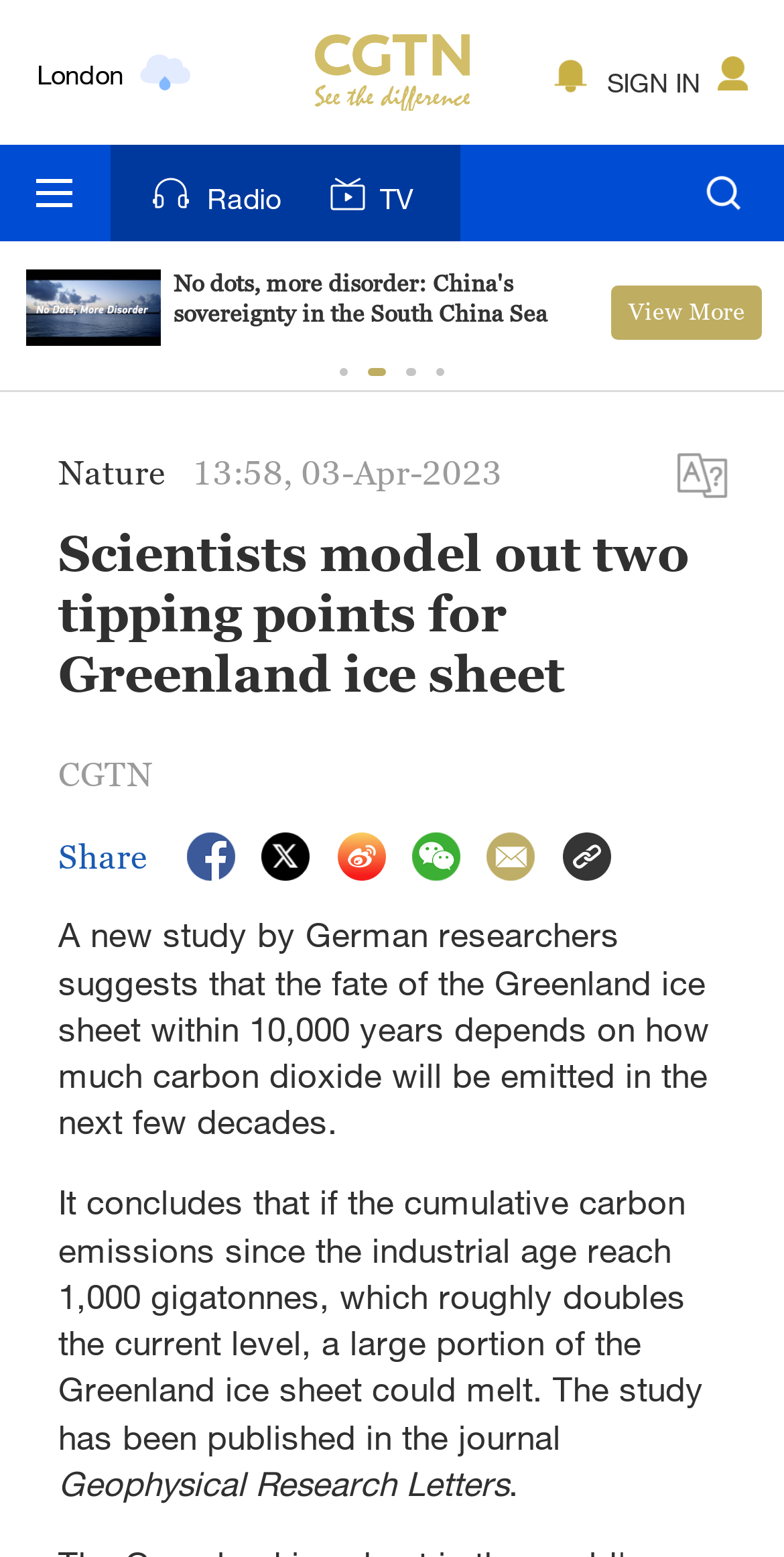Identify and provide the bounding box coordinates of the UI element described: "Radio". The coordinates should be formatted as [left, top, right, bottom], with each number being a float between 0 and 1.

[0.141, 0.093, 0.372, 0.155]